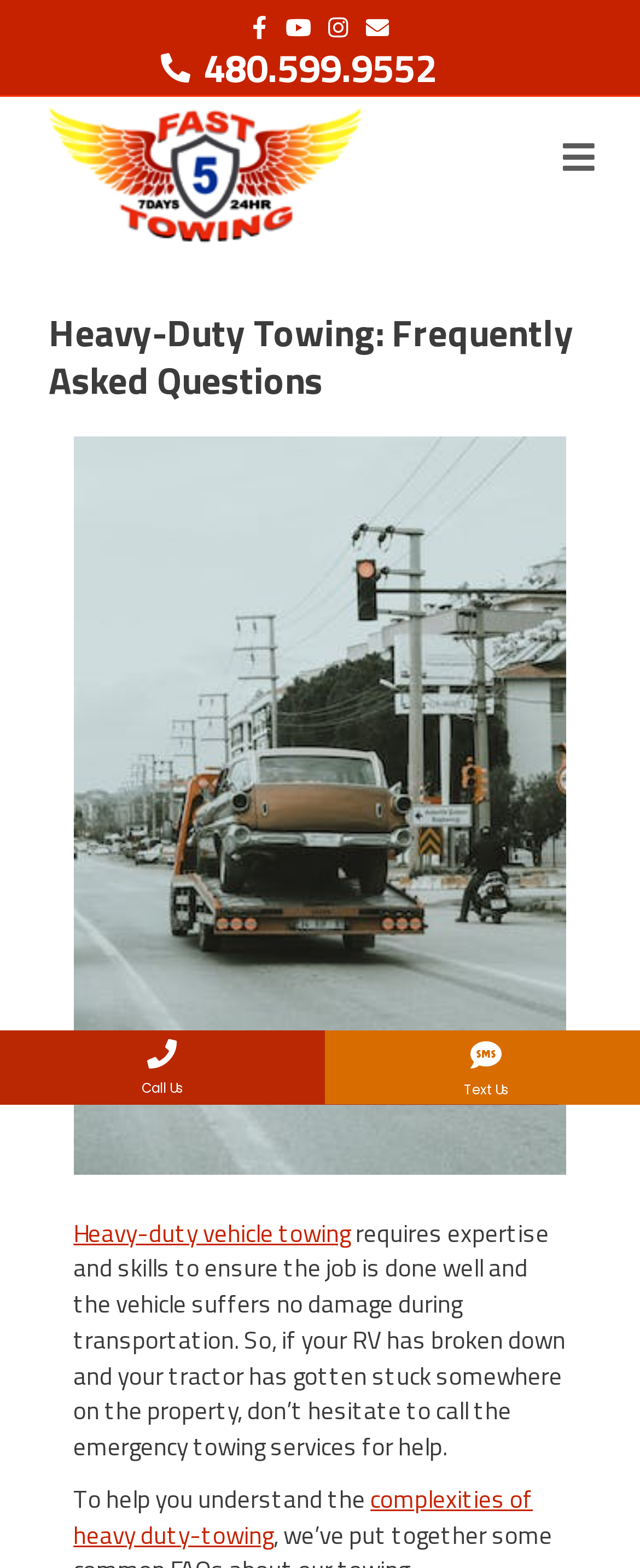What is required to ensure a heavy-duty vehicle is towed safely?
Please provide a comprehensive and detailed answer to the question.

I found the answer by reading the static text element that says 'Heavy-duty vehicle towing requires expertise and skills to ensure the job is done well and the vehicle suffers no damage during transportation.' which explains the importance of expertise and skills in heavy-duty towing.